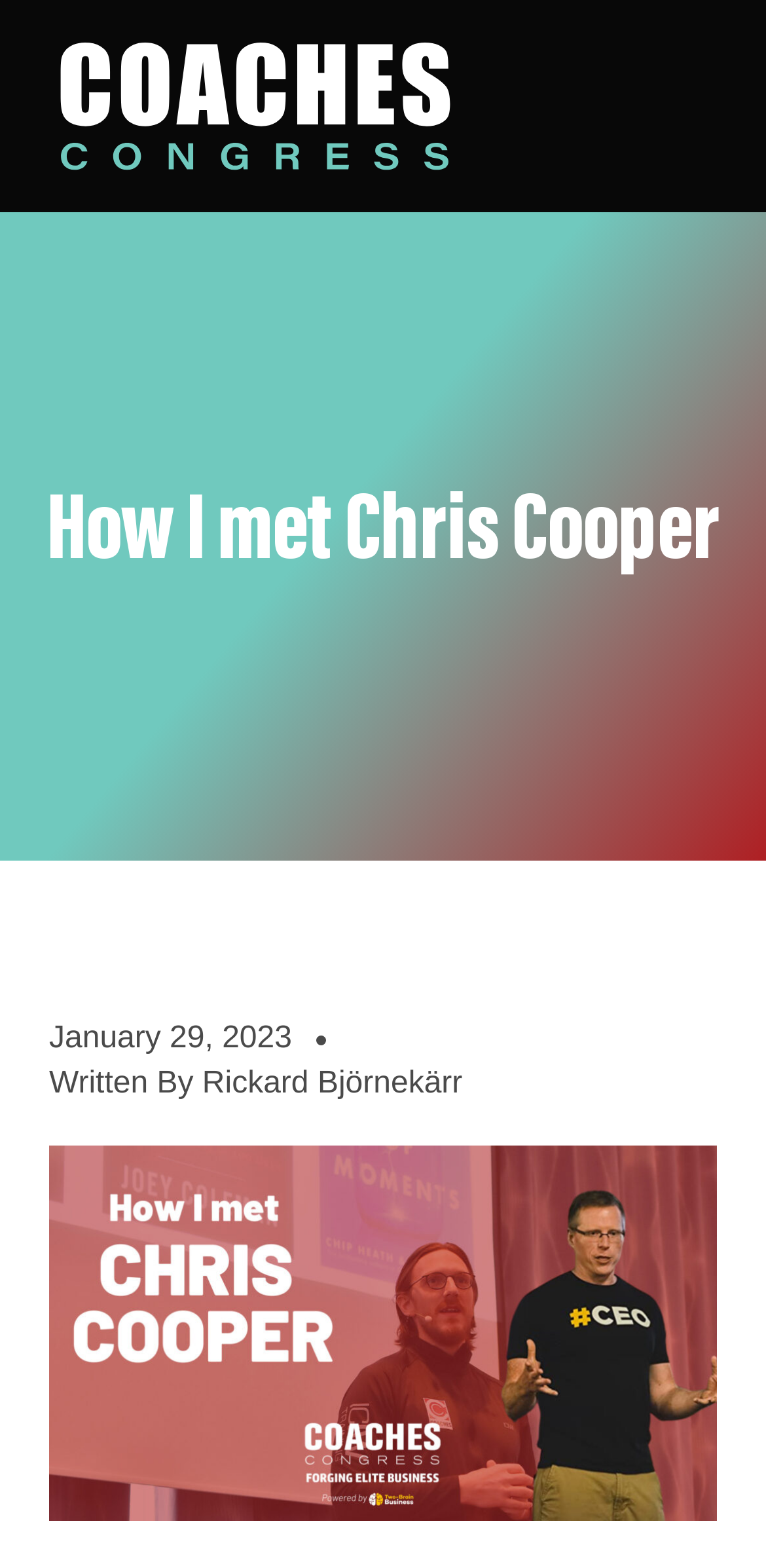Please answer the following question using a single word or phrase: 
What is the position of the figure?

Below the author's name